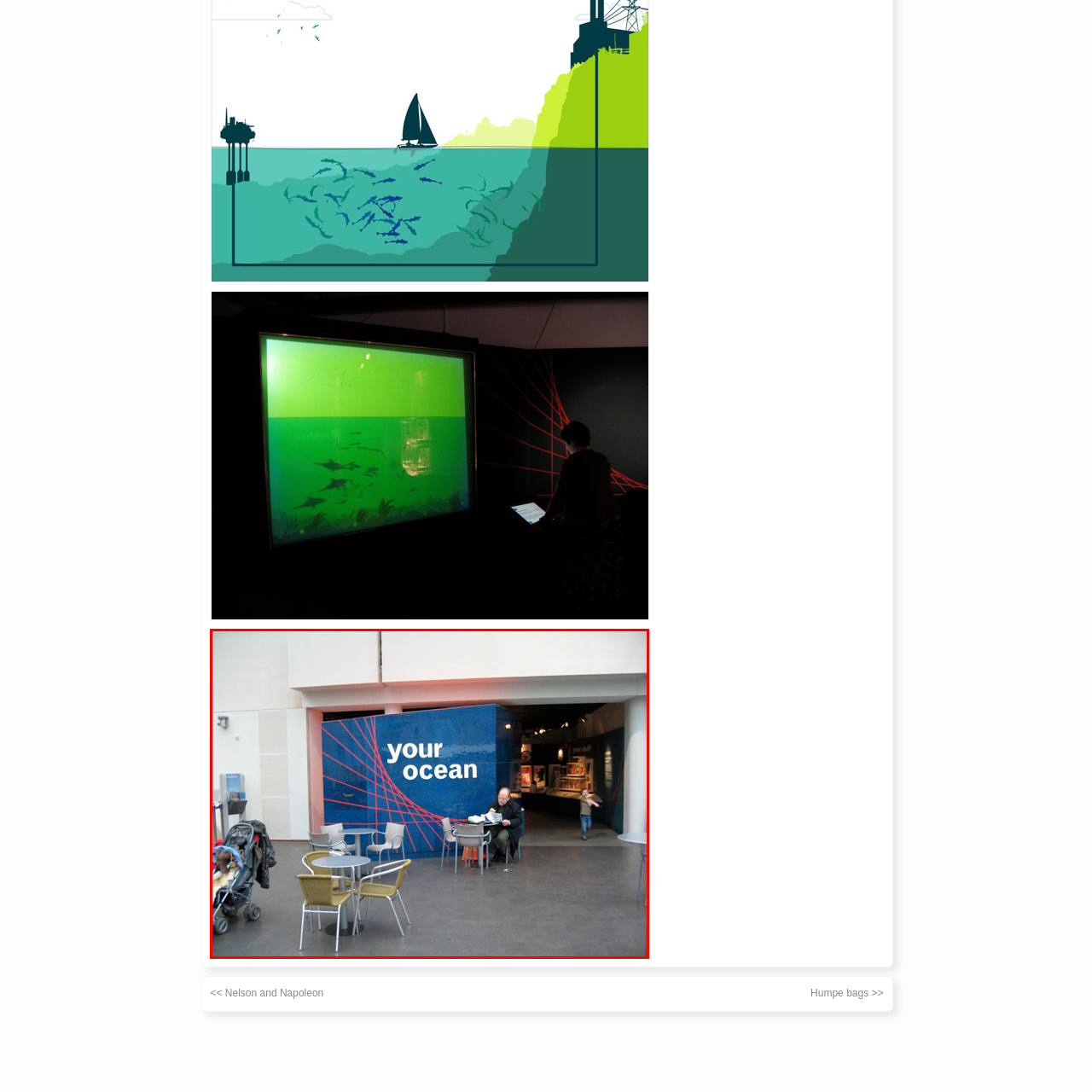Direct your attention to the image enclosed by the red boundary, What type of atmosphere is suggested by the stroller? 
Answer concisely using a single word or phrase.

Family-friendly